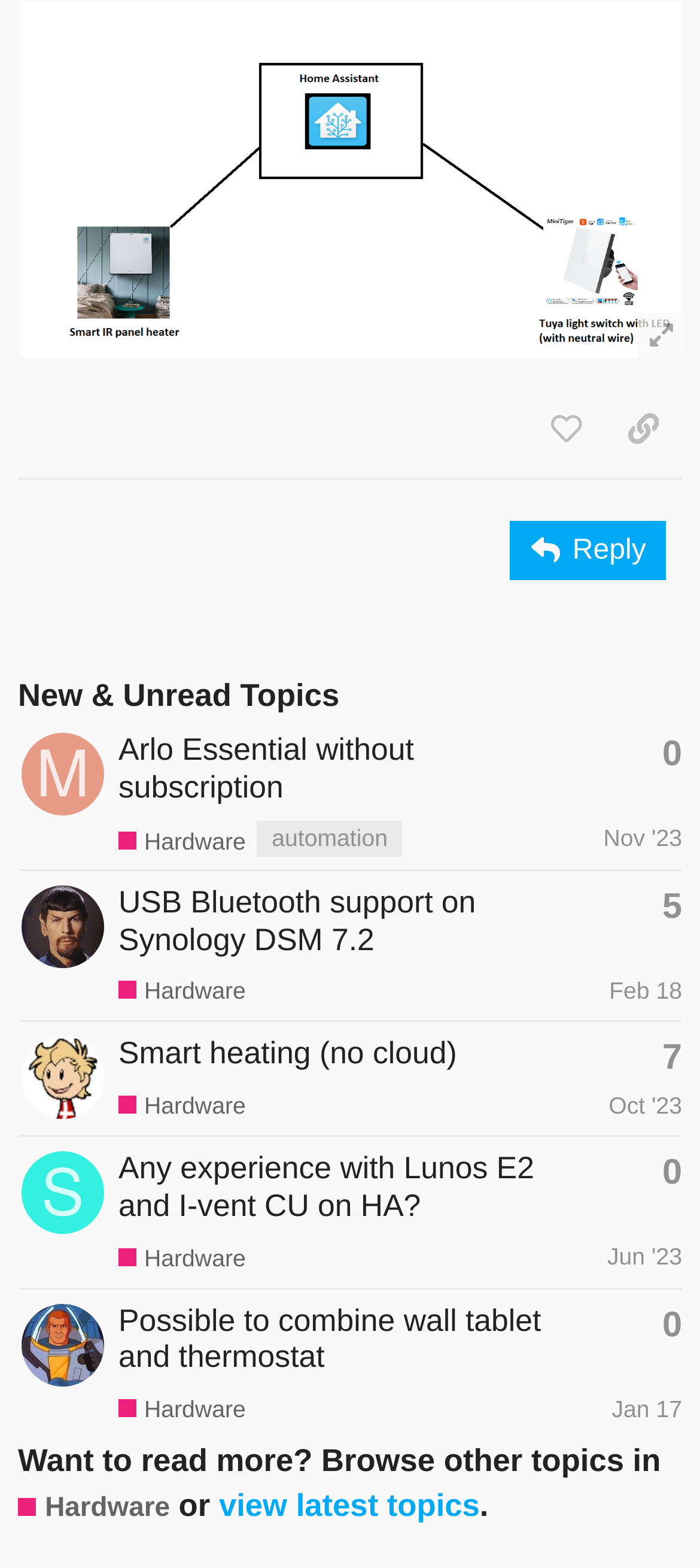Provide the bounding box coordinates for the UI element that is described by this text: "Commentary". The coordinates should be in the form of four float numbers between 0 and 1: [left, top, right, bottom].

None